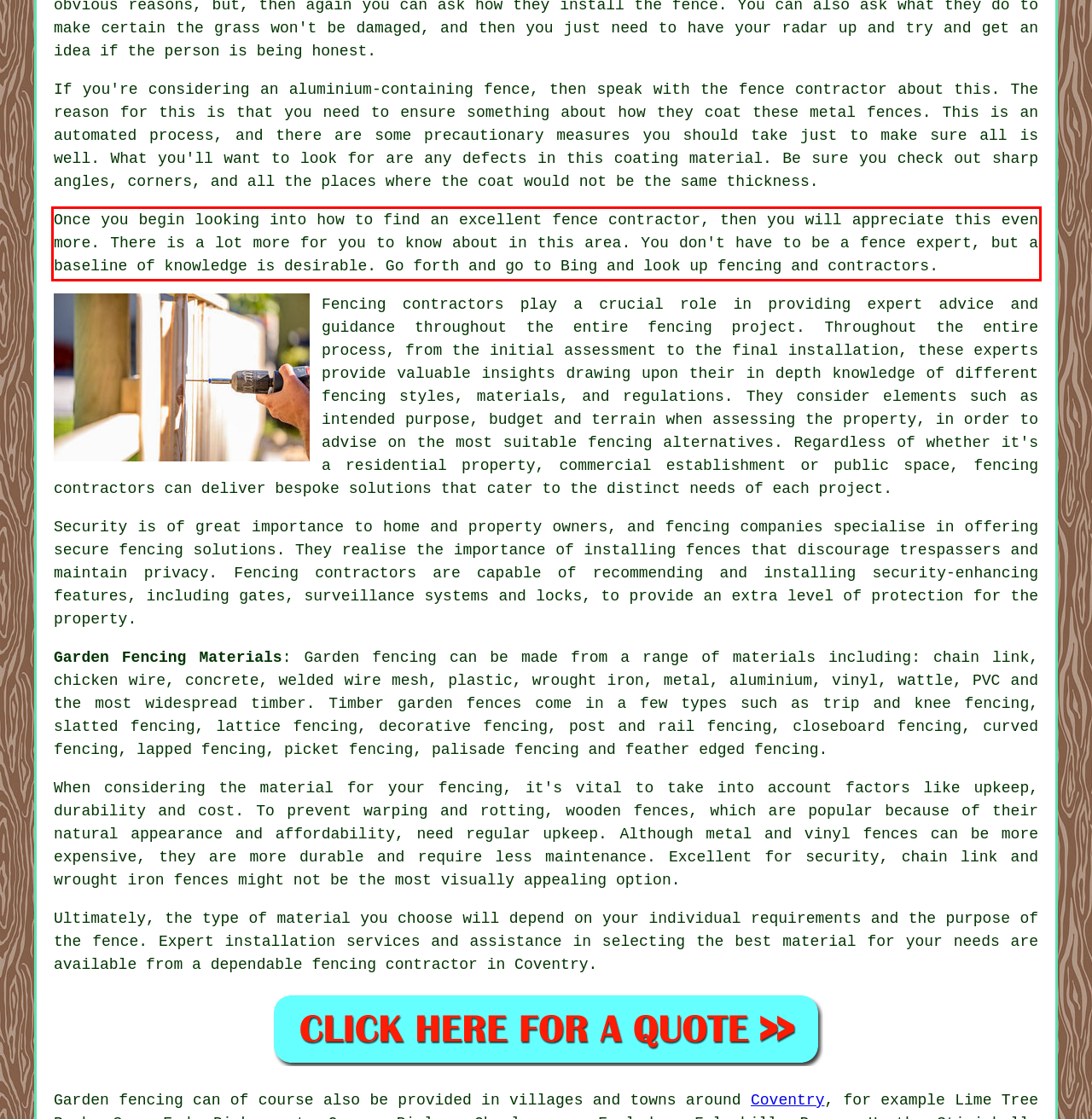Identify and transcribe the text content enclosed by the red bounding box in the given screenshot.

Once you begin looking into how to find an excellent fence contractor, then you will appreciate this even more. There is a lot more for you to know about in this area. You don't have to be a fence expert, but a baseline of knowledge is desirable. Go forth and go to Bing and look up fencing and contractors.